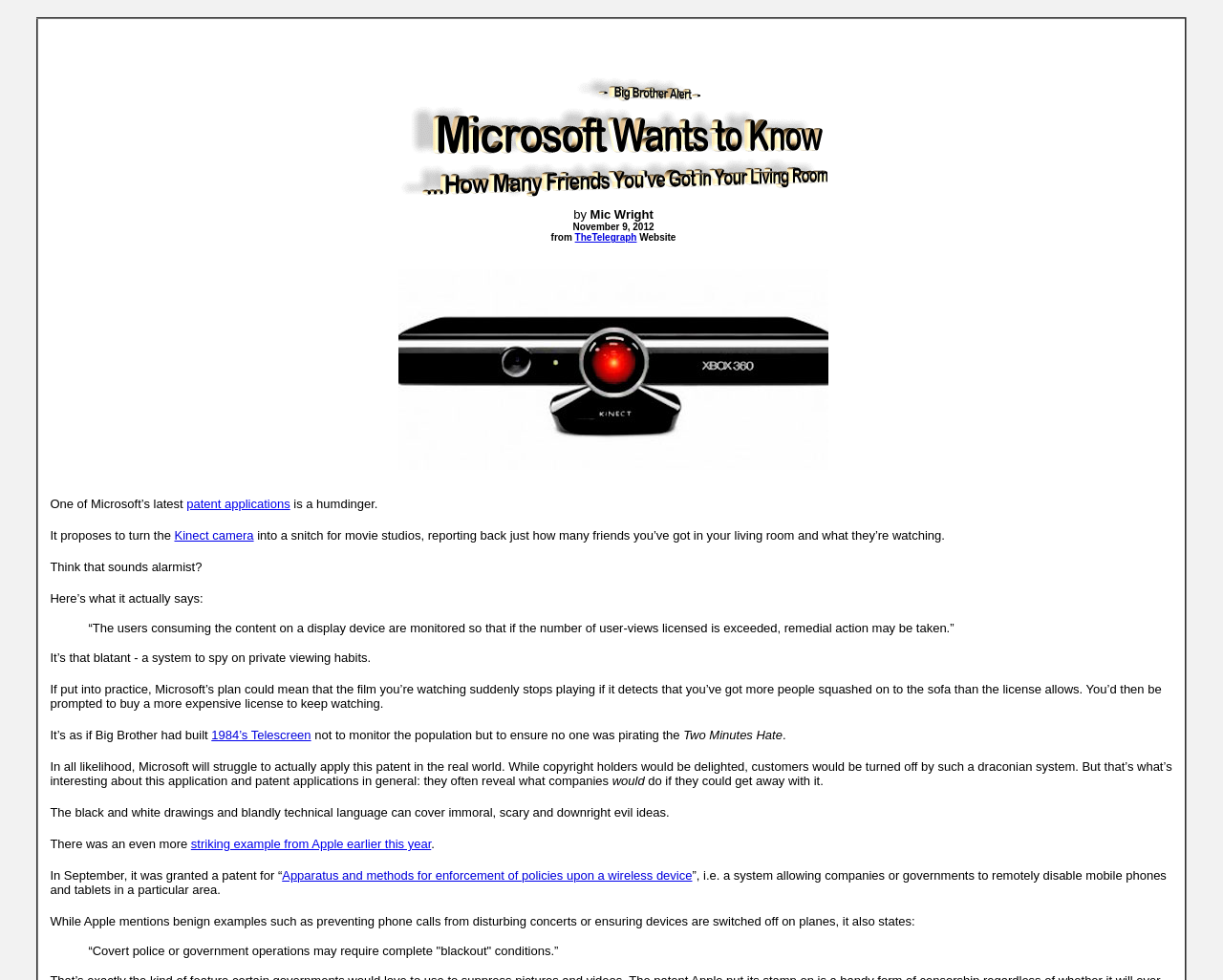What is another example of a patent application mentioned in the article?
Based on the screenshot, respond with a single word or phrase.

Apple's patent for remote device disablement